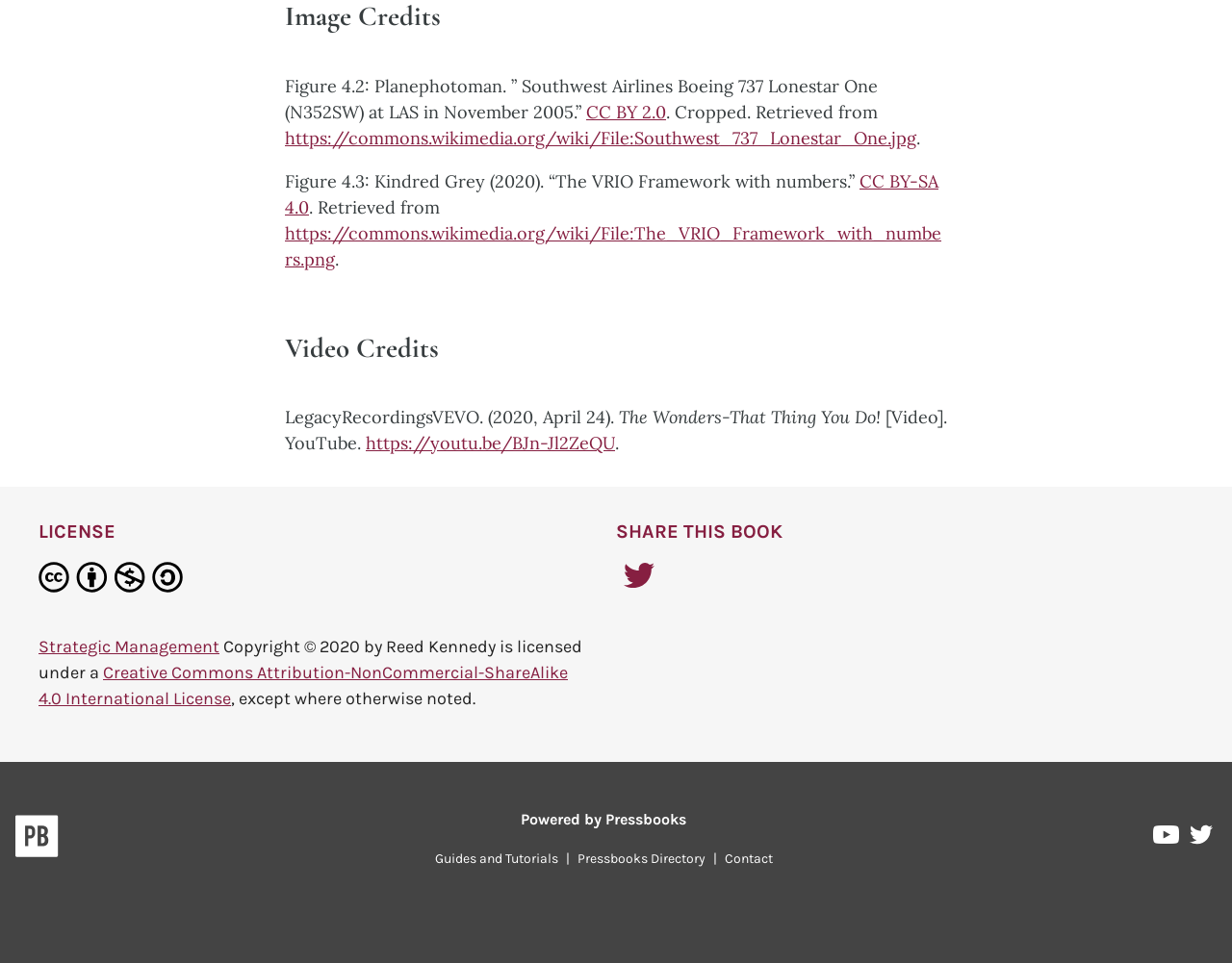What is the title of Figure 4.2?
Please use the image to provide a one-word or short phrase answer.

Planephotoman